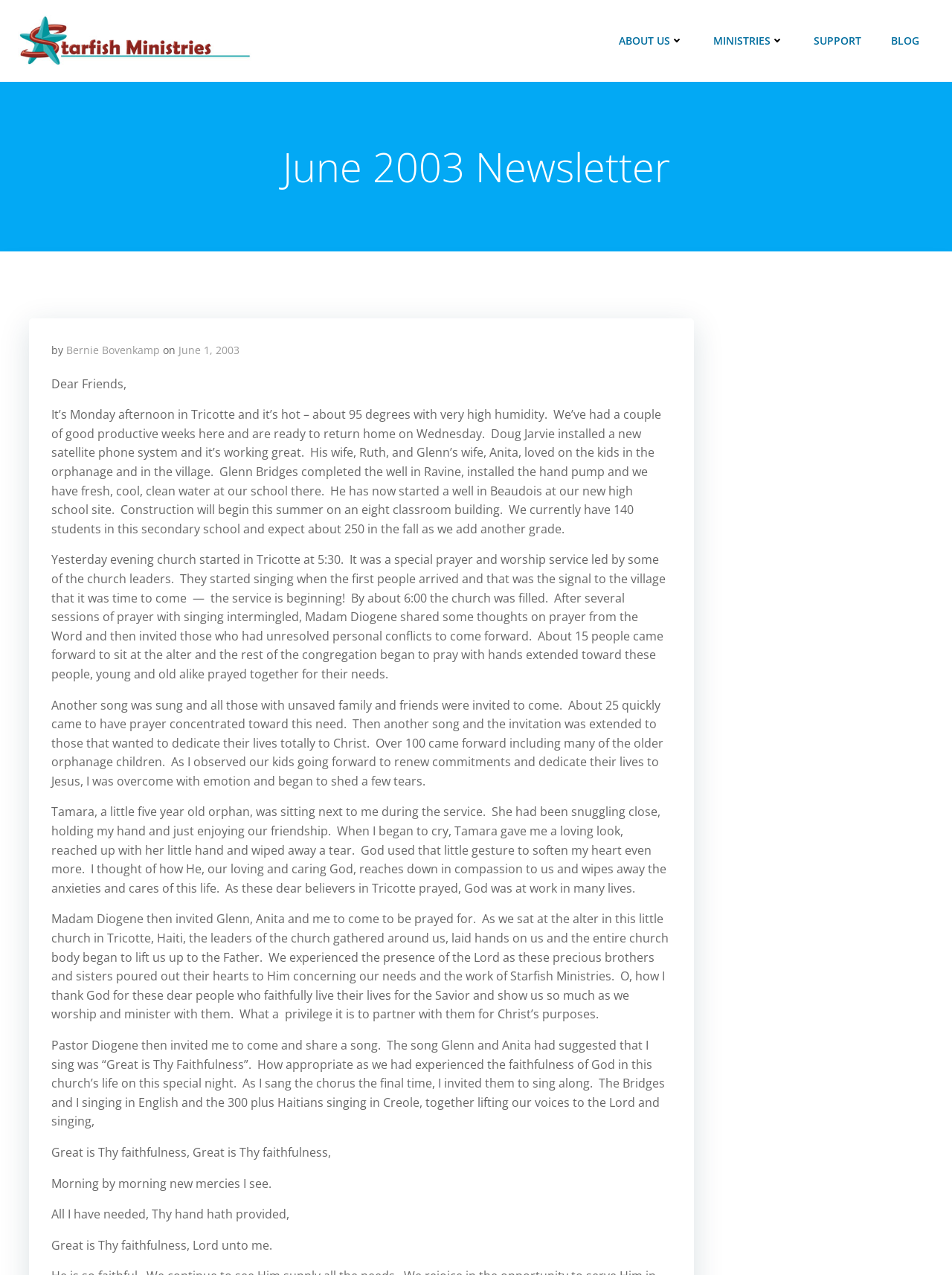What is the date of this newsletter?
Please craft a detailed and exhaustive response to the question.

The date of this newsletter is June 1, 2003, which is mentioned in the text 'on June 1, 2003'.